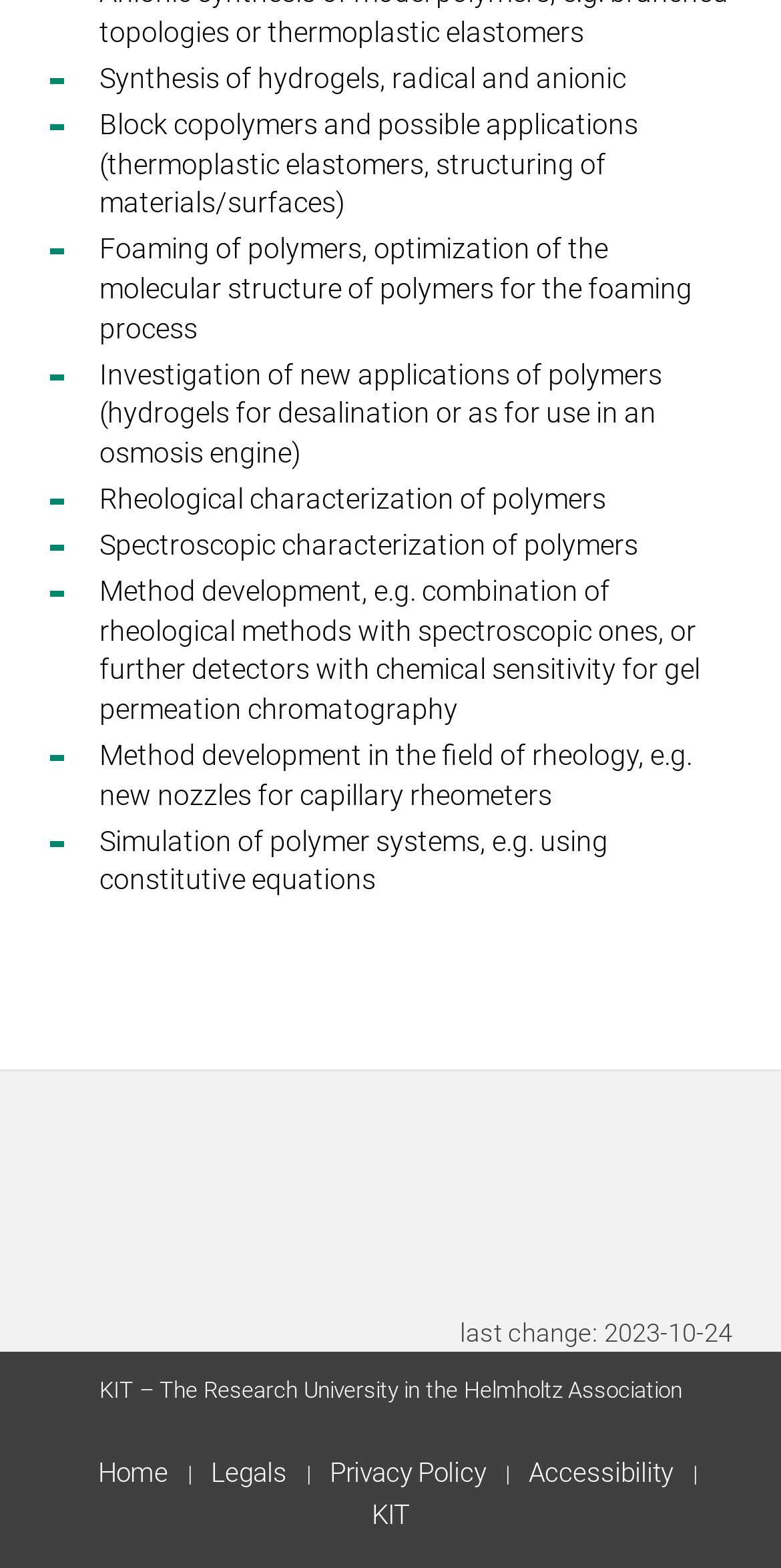Find the bounding box coordinates for the HTML element described in this sentence: "KIT". Provide the coordinates as four float numbers between 0 and 1, in the format [left, top, right, bottom].

[0.458, 0.954, 0.542, 0.982]